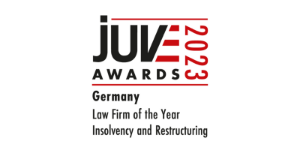Offer an in-depth caption of the image, mentioning all notable aspects.

The image showcases the logo and award recognition for the JUVE Awards 2023, highlighting the accolade for "Law Firm of the Year" in the category of "Insolvency and Restructuring" in Germany. The design features a modern aesthetic with bold typography, indicating both the prestige of the award and the significance of the recognition within the legal community. The visual elements emphasize the celebration of excellence and achievement in the field of law, particularly focusing on notable contributions in insolvency and restructuring.